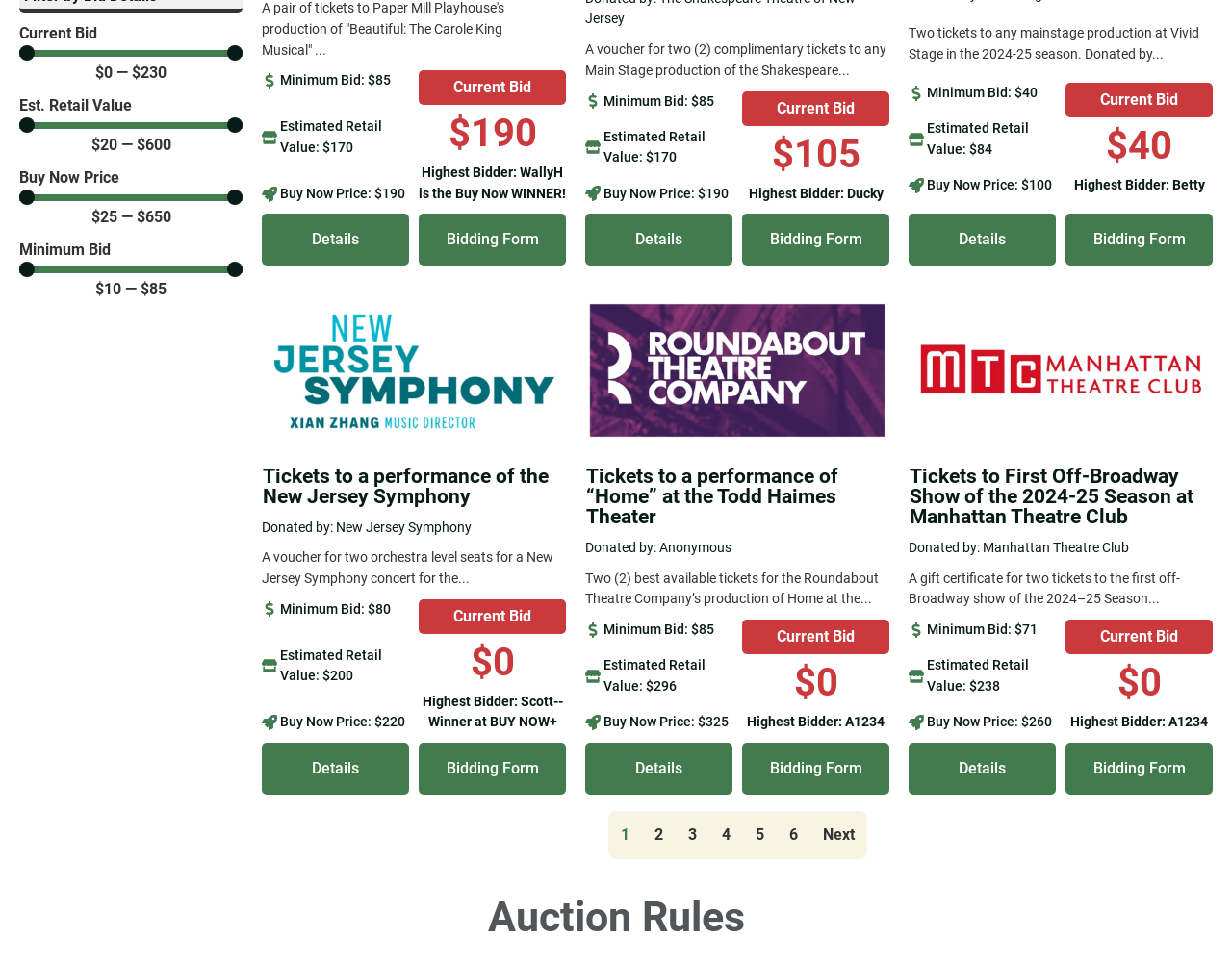Identify the bounding box of the HTML element described here: "Bidding Form". Provide the coordinates as four float numbers between 0 and 1: [left, top, right, bottom].

[0.865, 0.222, 0.984, 0.276]